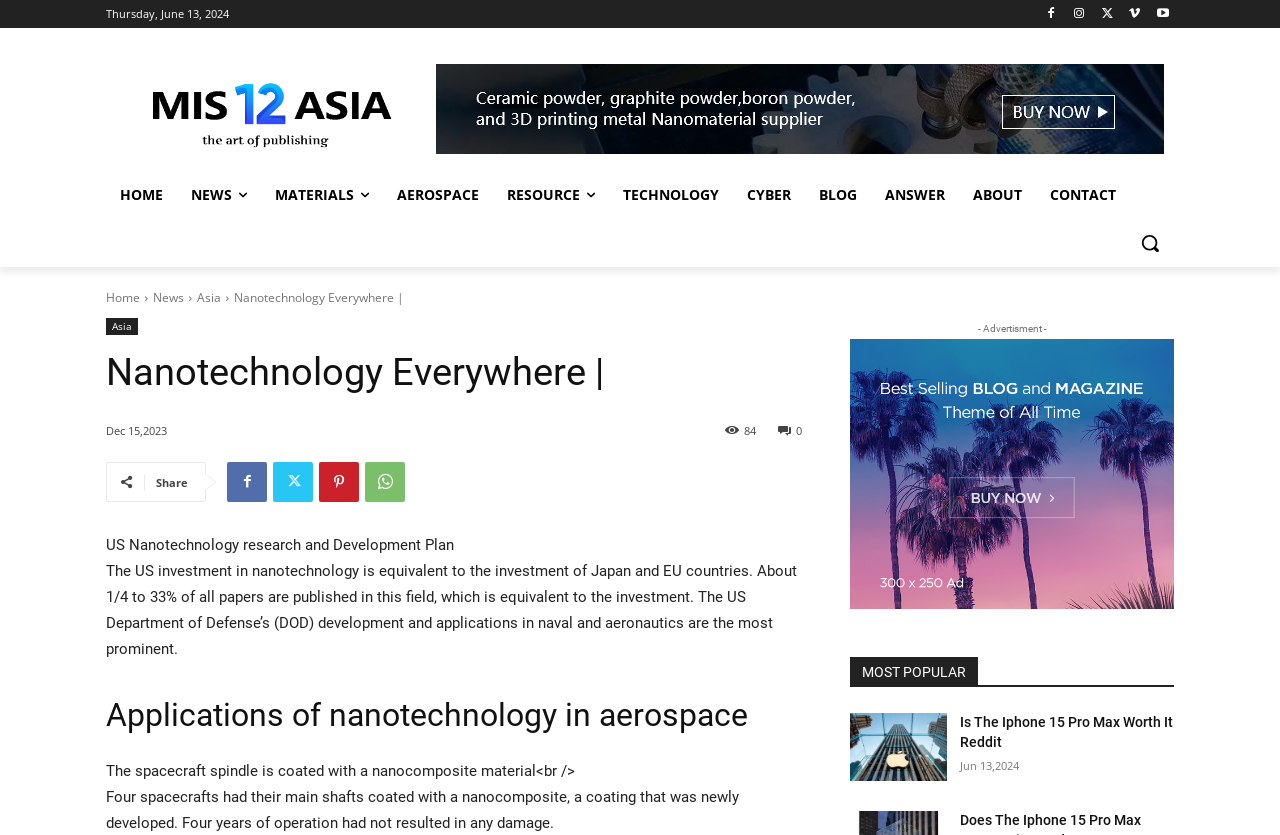What is the main topic of the webpage?
Refer to the image and provide a thorough answer to the question.

I found the main topic by looking at the headings and content of the webpage. The webpage has headings such as 'US Nanotechnology research and Development Plan' and 'Applications of nanotechnology in aerospace', which suggest that the main topic is nanotechnology.